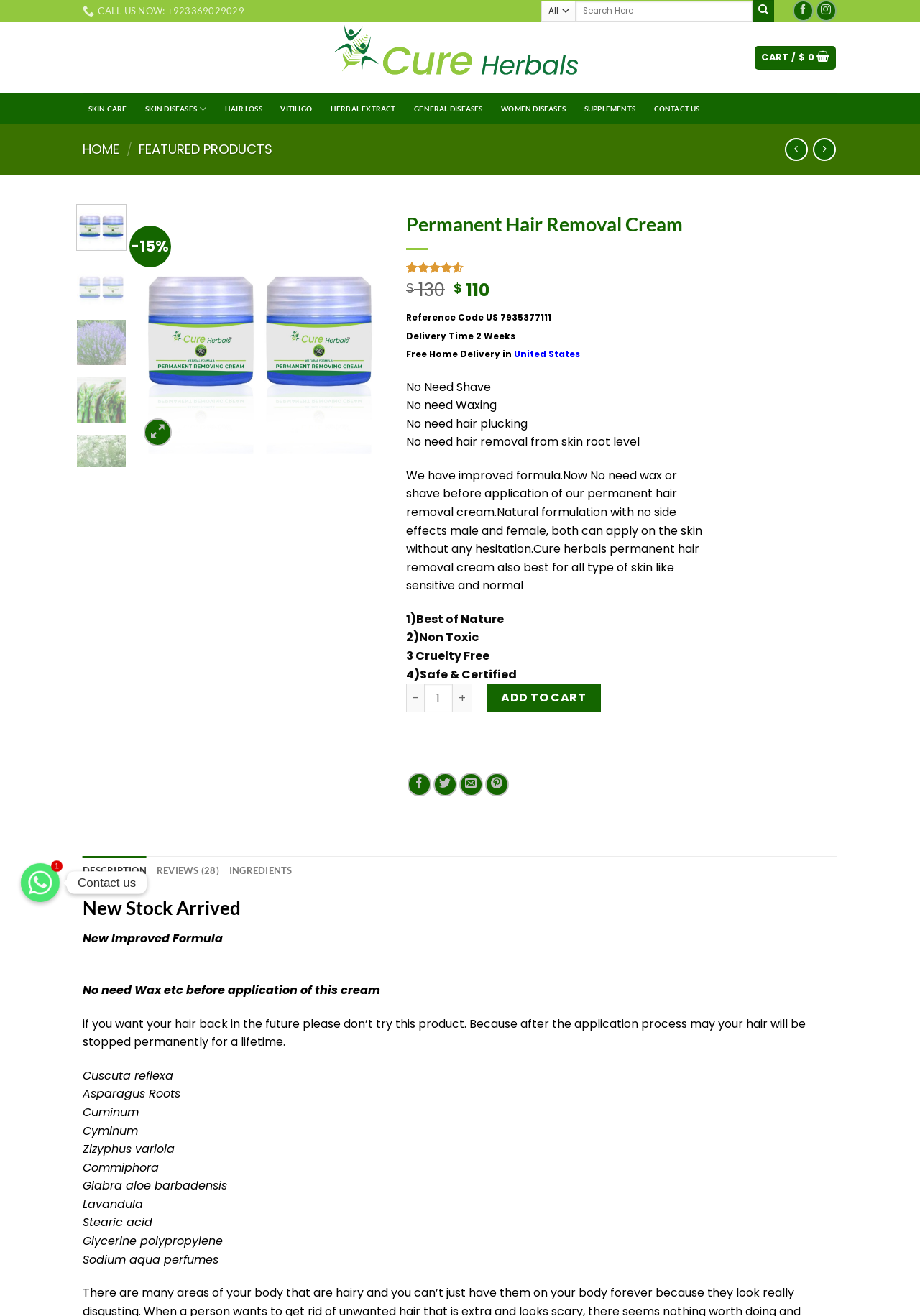Please indicate the bounding box coordinates of the element's region to be clicked to achieve the instruction: "Add the permanent hair removal cream to cart". Provide the coordinates as four float numbers between 0 and 1, i.e., [left, top, right, bottom].

[0.529, 0.519, 0.653, 0.541]